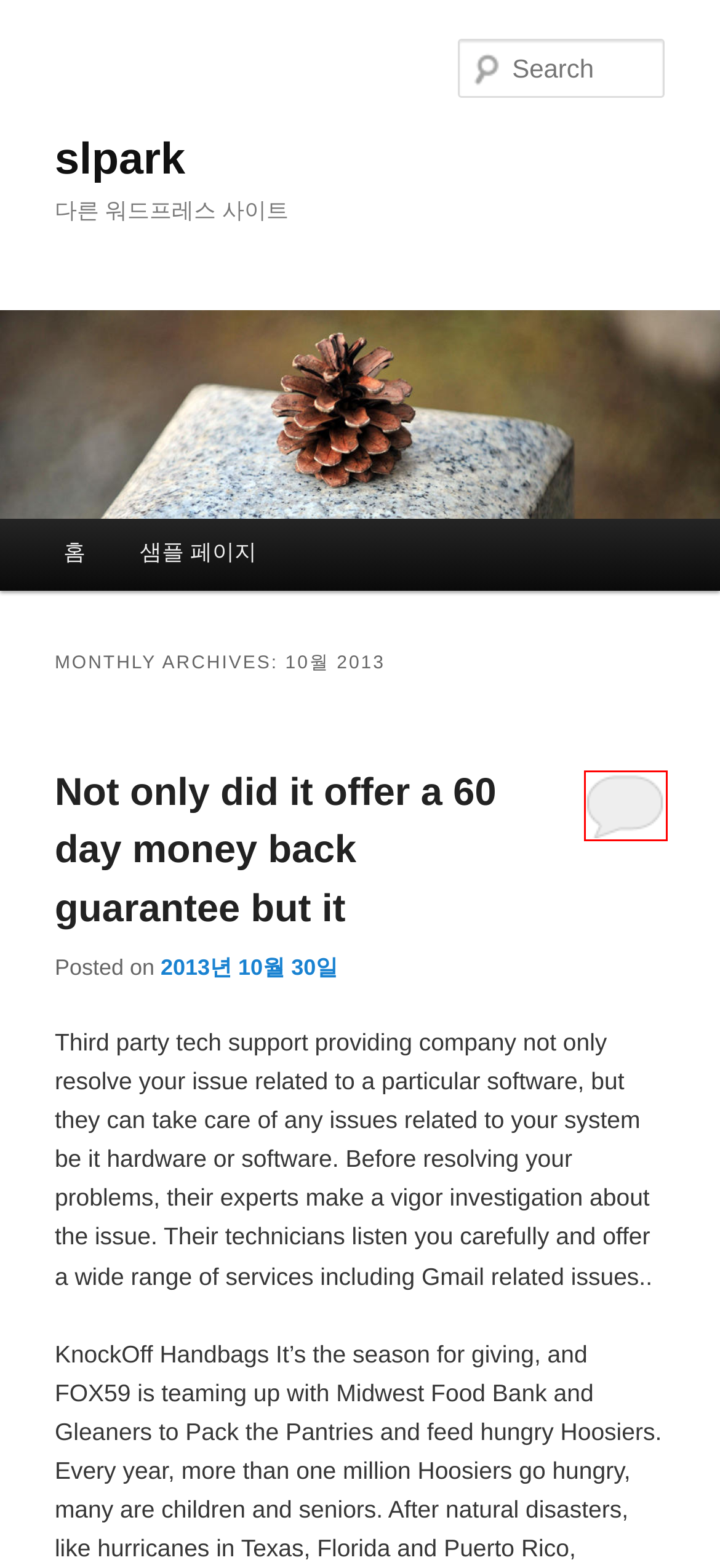Given a screenshot of a webpage with a red bounding box, please pick the webpage description that best fits the new webpage after clicking the element inside the bounding box. Here are the candidates:
A. Here is what I have to say about professional success: it’s | slpark
B. 7월 | 2020 | slpark
C. 11월 | 2019 | slpark
D. Can you make a living doing this sort of thing? Yes | slpark
E. slpark | 다른 워드프레스 사이트
F. Indian girls, especially poor girls, are in a bad good quality | slpark
G. 샘플 페이지 | slpark
H. Not only did it offer a 60 day money back guarantee but it | slpark

H